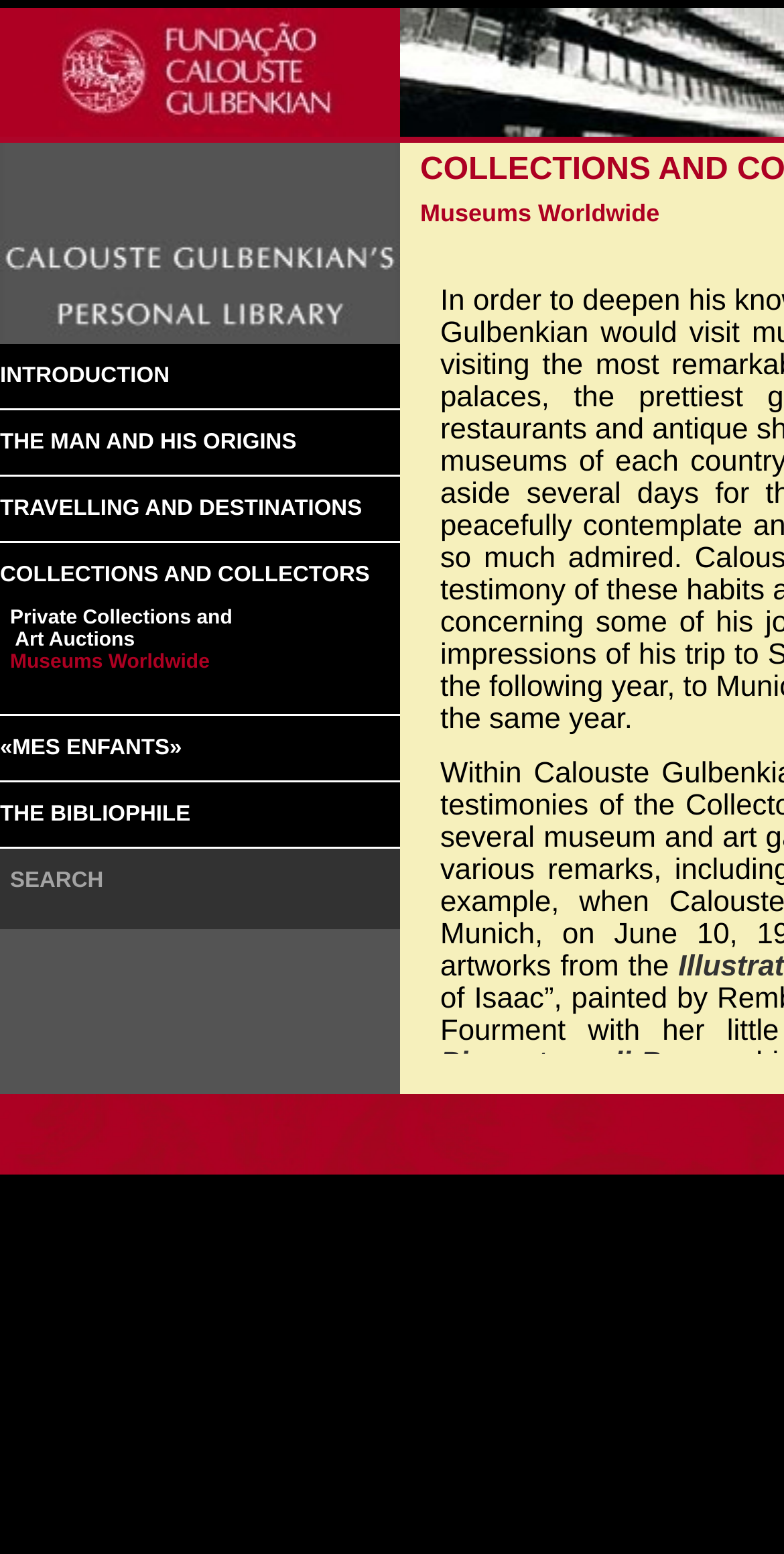Describe in detail what you see on the webpage.

The webpage is about Calouste Gulbenkian's Personal Library. At the top, there is a logo or an image related to the library, taking up about half of the screen width. Below the image, there are three links, likely navigation links, aligned horizontally and taking up about half of the screen width.

The main content of the webpage is divided into sections, each with a link as its title. The first section is titled "INTRODUCTION", followed by "THE MAN AND HIS ORIGINS", "TRAVELLING AND DESTINATIONS", and "COLLECTIONS AND COLLECTORS". These sections are stacked vertically, taking up about half of the screen width.

To the right of these sections, there are two more links: "Private Collections and Art Auctions" and "Museums Worldwide". The latter is a static text element, not a link.

Further down, there are more sections, including "«MES ENFANTS»" and "THE BIBLIOPHILE", stacked vertically and taking up about half of the screen width. At the bottom, there is a "SEARCH" link, aligned to the left.

On the right side of the webpage, near the bottom, there is a link titled "Vedute ed opere d’arte", which takes up about a third of the screen width.